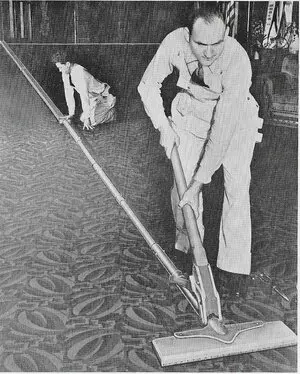What is the importance of power stretching in carpet installation? Examine the screenshot and reply using just one word or a brief phrase.

Preventing issues associated with improper installation